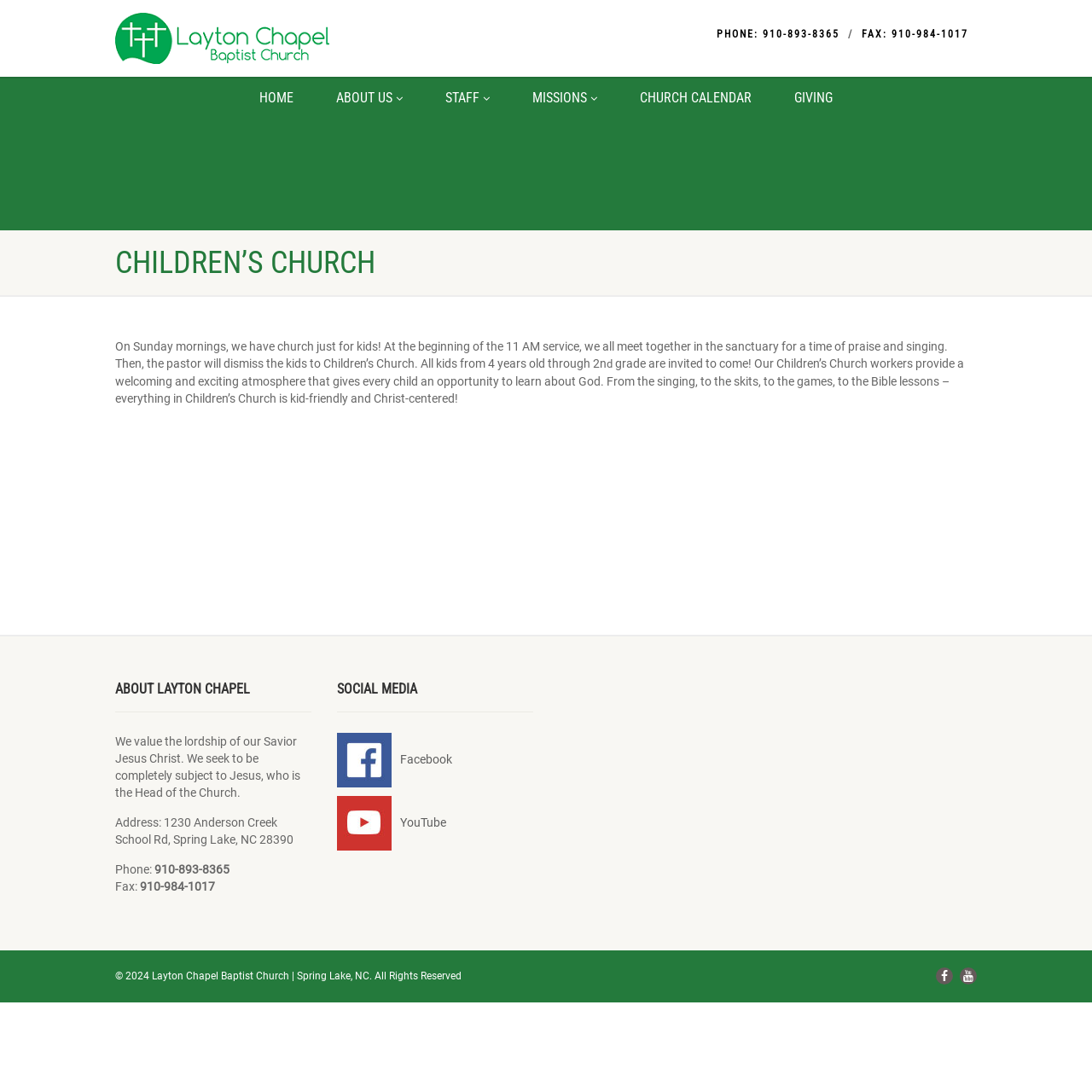Given the description "title="Logo"", determine the bounding box of the corresponding UI element.

[0.105, 0.012, 0.353, 0.059]